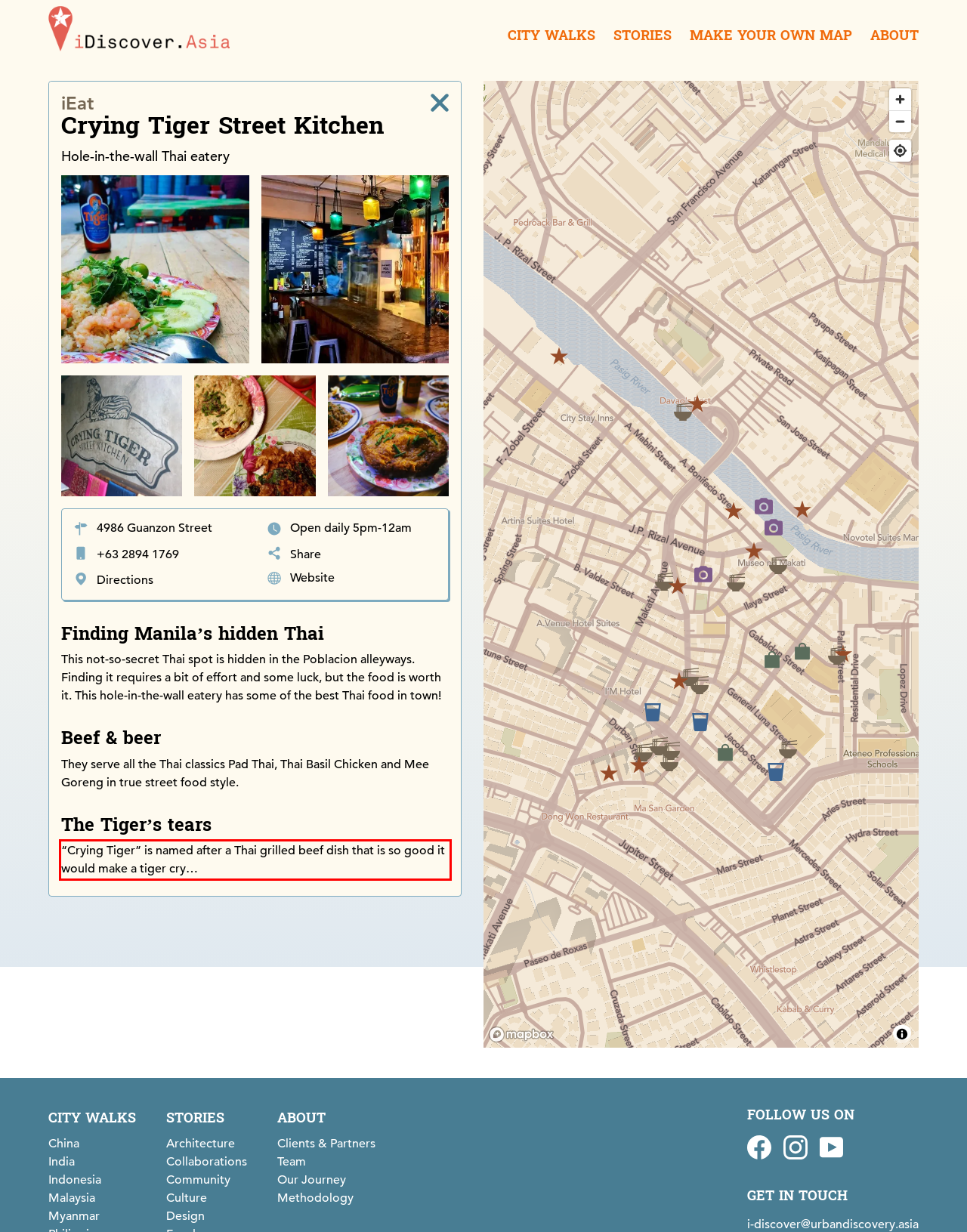Identify the text inside the red bounding box in the provided webpage screenshot and transcribe it.

“Crying Tiger” is named after a Thai grilled beef dish that is so good it would make a tiger cry…